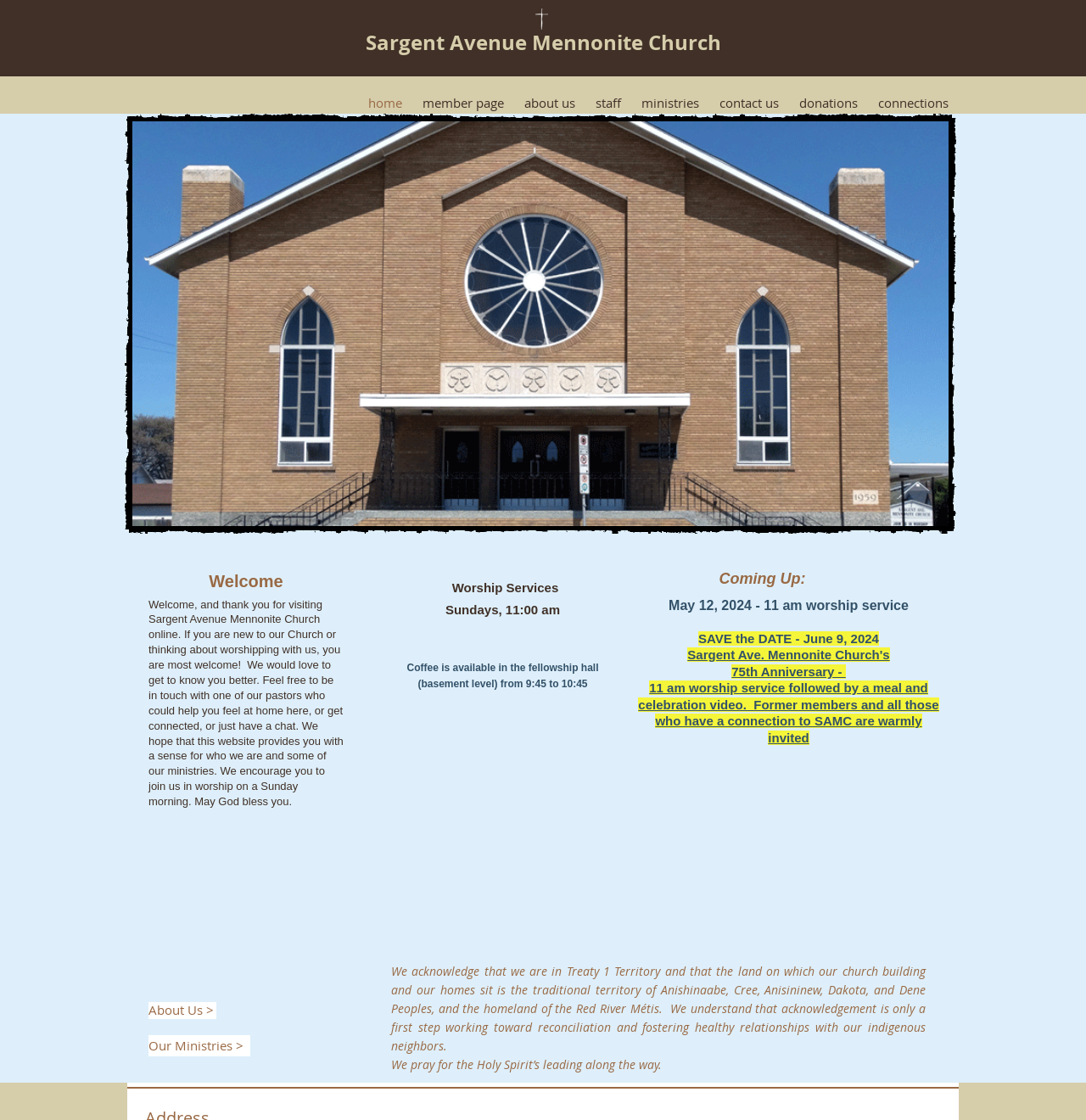What is the name of the church?
Use the image to give a comprehensive and detailed response to the question.

The name of the church can be found in the heading element at the top of the webpage, which reads 'Sargent Avenue Mennonite Church | Winnipeg, Manitoba Canada'.